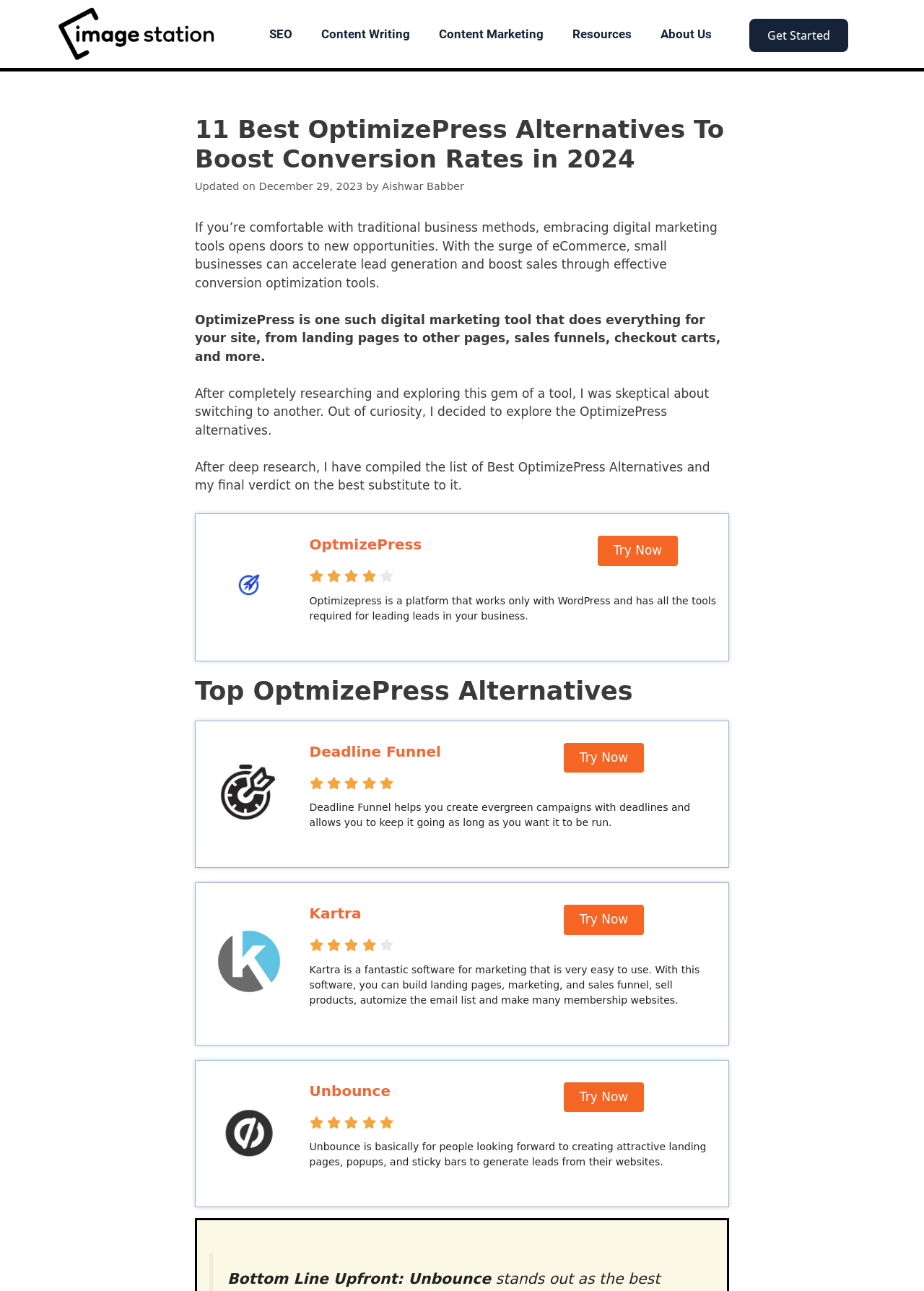Give a one-word or short-phrase answer to the following question: 
What is Unbounce used for?

Creating landing pages